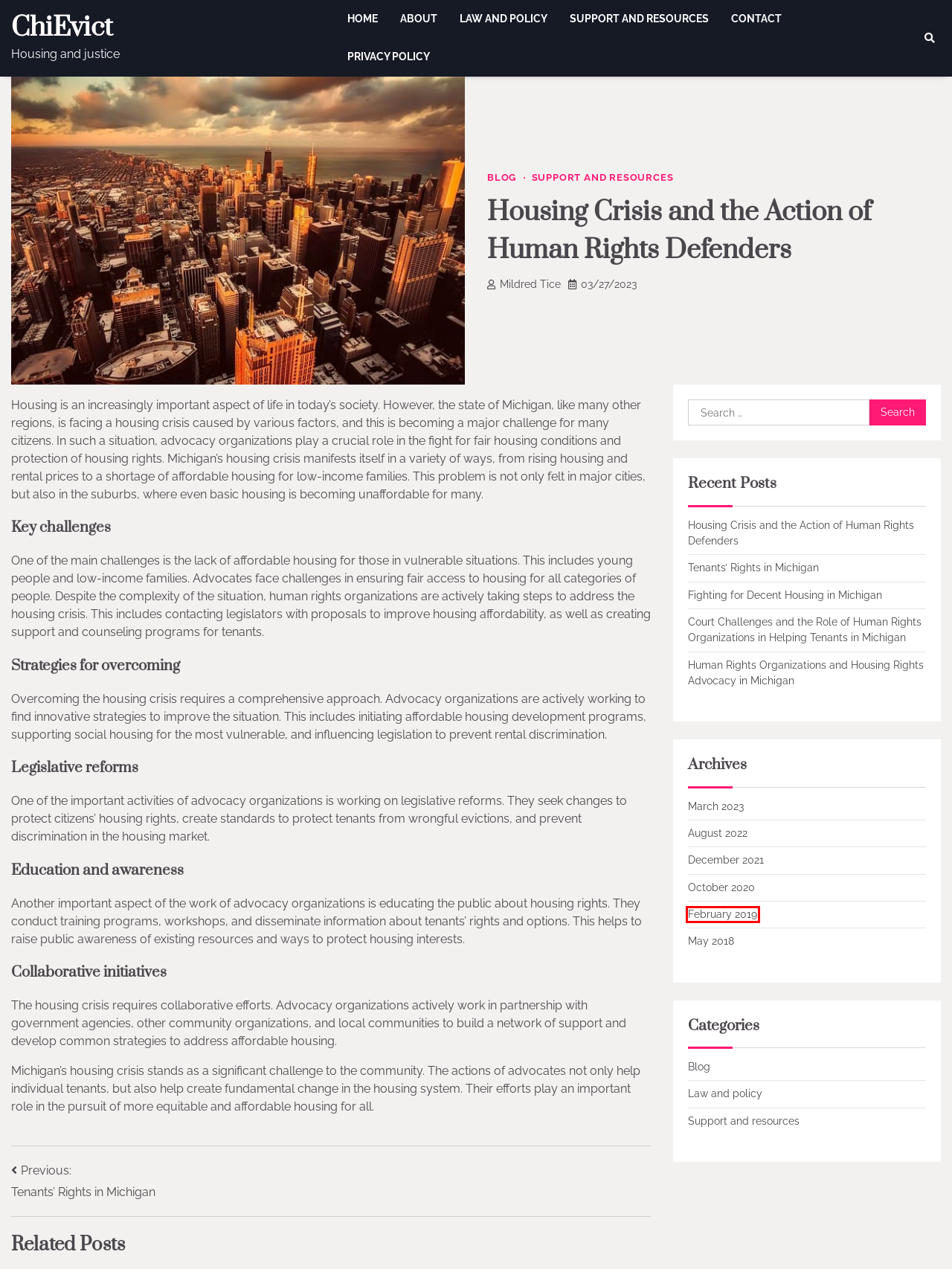Given a webpage screenshot with a red bounding box around a particular element, identify the best description of the new webpage that will appear after clicking on the element inside the red bounding box. Here are the candidates:
A. About - Chicago Laws
B. Support and resources Archives - ChiEvict
C. May 2018 - ChiEvict
D. Blog Archives - ChiEvict
E. August 2022 - Chicago Laws
F. Mildred Tice, Author at Chicago Laws
G. February 2019 - ChiEvict
H. Law and policy Archives - ChiEvict

G